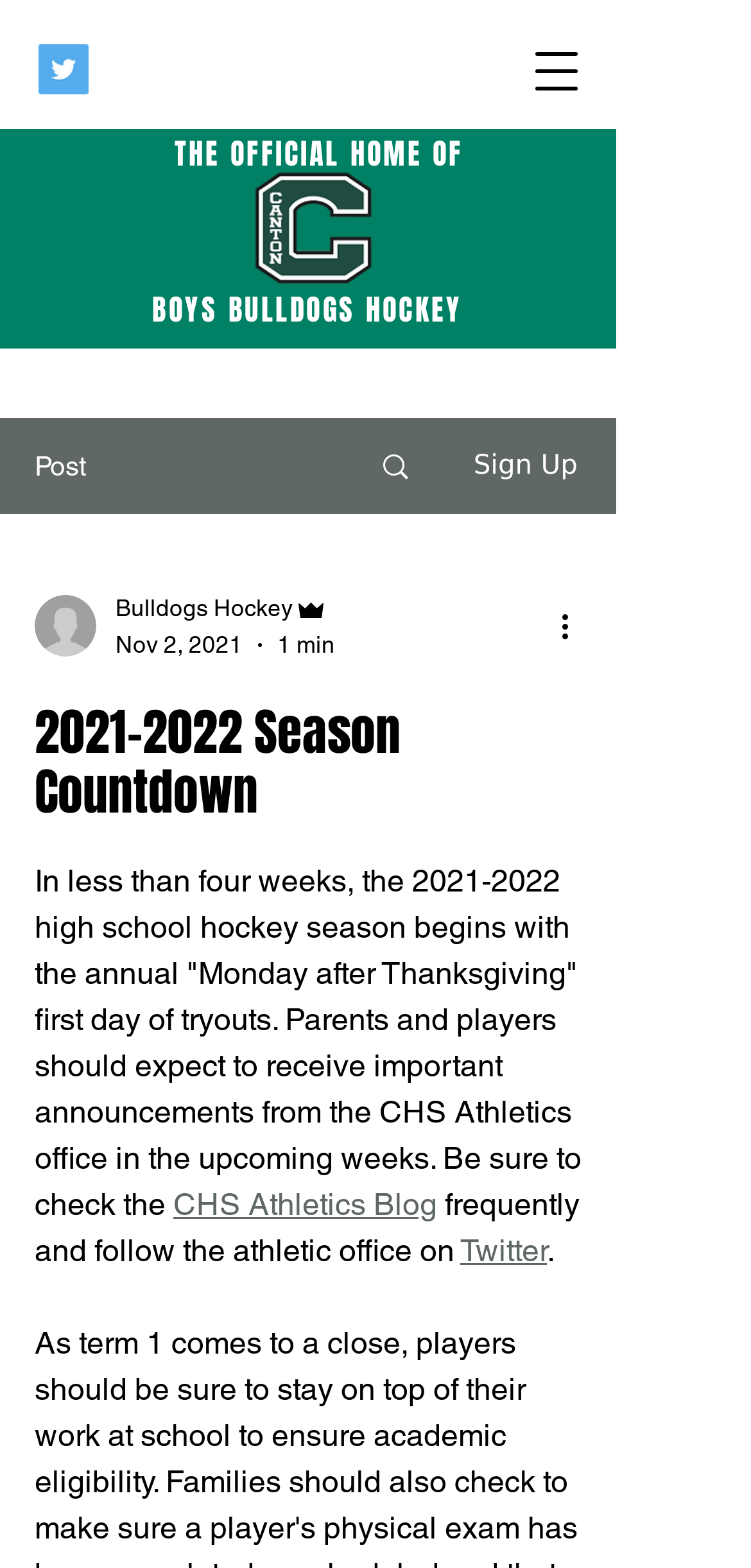Use a single word or phrase to answer the question: 
How many weeks until the hockey season begins?

Less than four weeks